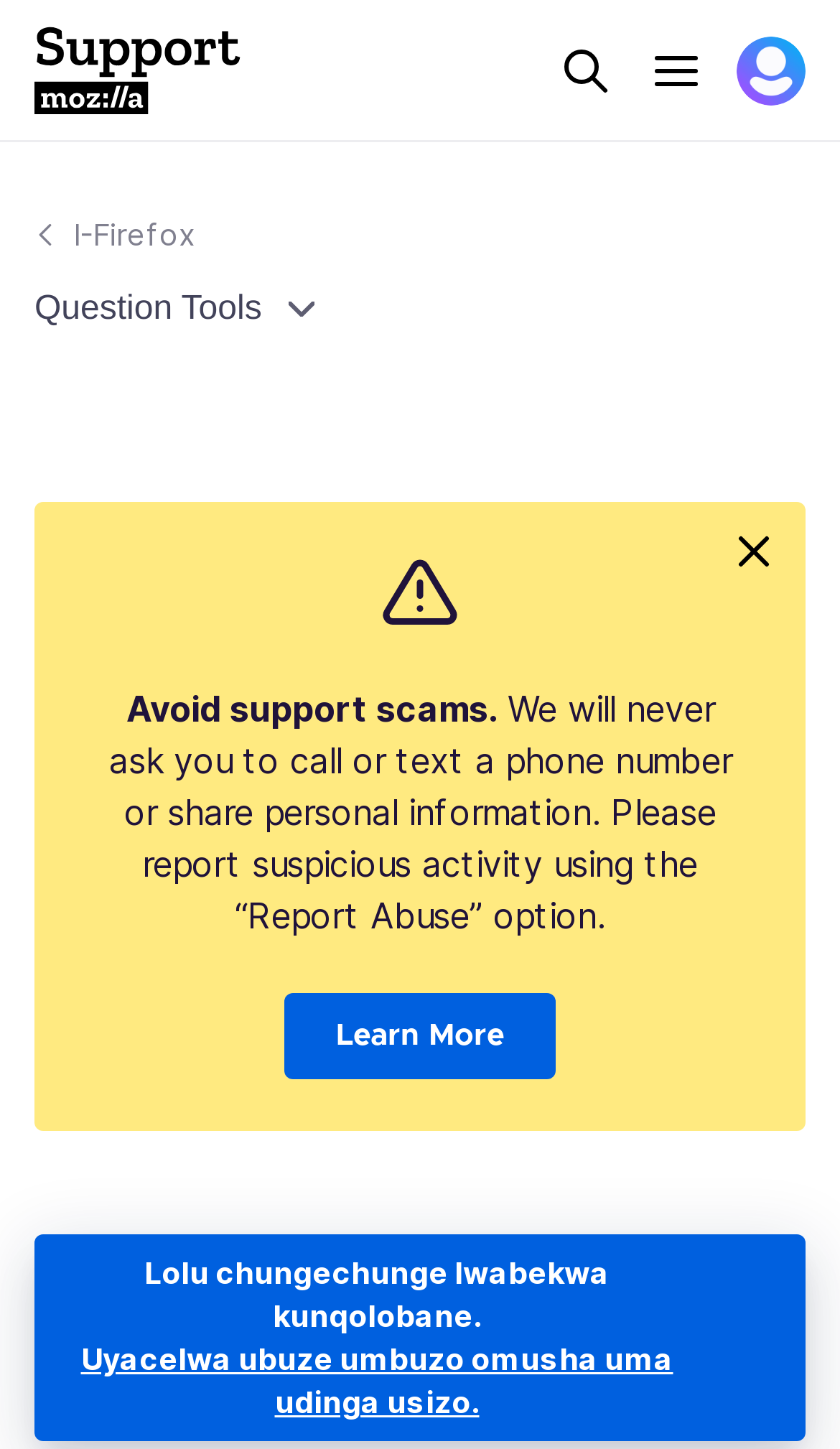Utilize the details in the image to give a detailed response to the question: How many buttons are on the top navigation bar?

There are three buttons on the top navigation bar: 'Search', 'Menu', and 'Avatar for Username'. These buttons have bounding boxes of [0.656, 0.025, 0.738, 0.072], [0.764, 0.025, 0.846, 0.072], and [0.877, 0.025, 0.959, 0.072] respectively.